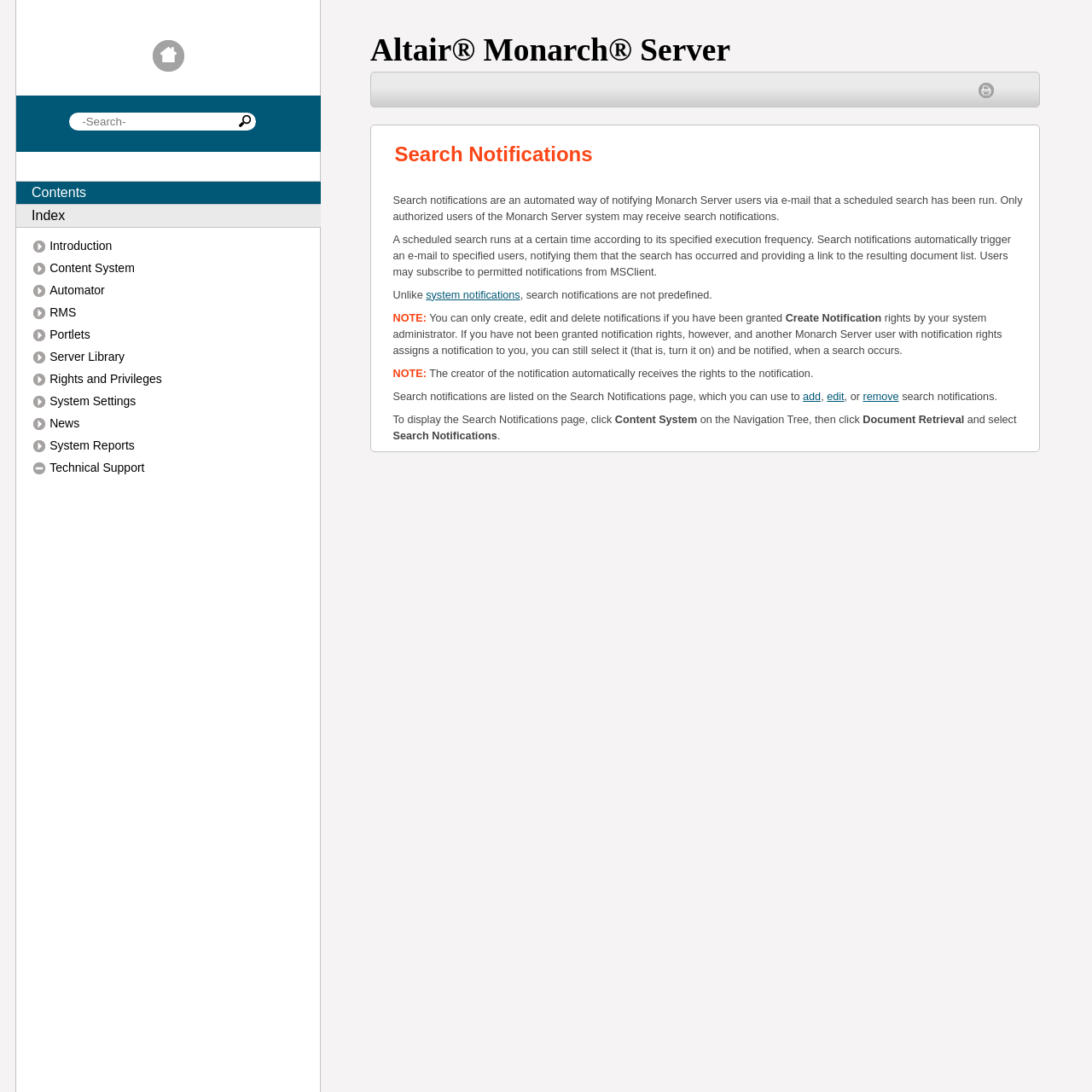Offer a meticulous caption that includes all visible features of the webpage.

The webpage is a documentation page for Monarch Server v2021.0 Automator and RMS Administrator's Guide, specifically focused on Search Notifications. At the top, there is a search box and a link to the right of it. Below the search box, there are two tabs labeled "Contents" and "Index". 

The main content area is divided into two sections. The left section contains a list of links, each with a corresponding icon, including Introduction, Content System, Automator, RMS, Portlets, Server Library, Rights and Privileges, System Settings, News, System Reports, and Technical Support. 

The right section contains a heading "Search Notifications" followed by a paragraph explaining what search notifications are and how they work. There are several paragraphs of text that provide more information about search notifications, including how they are created, edited, and deleted, and how users can subscribe to them. The text also includes notes and warnings about notification rights and permissions.

At the bottom of the page, there is a section that explains how to access the Search Notifications page, which allows users to add, edit, or remove search notifications.